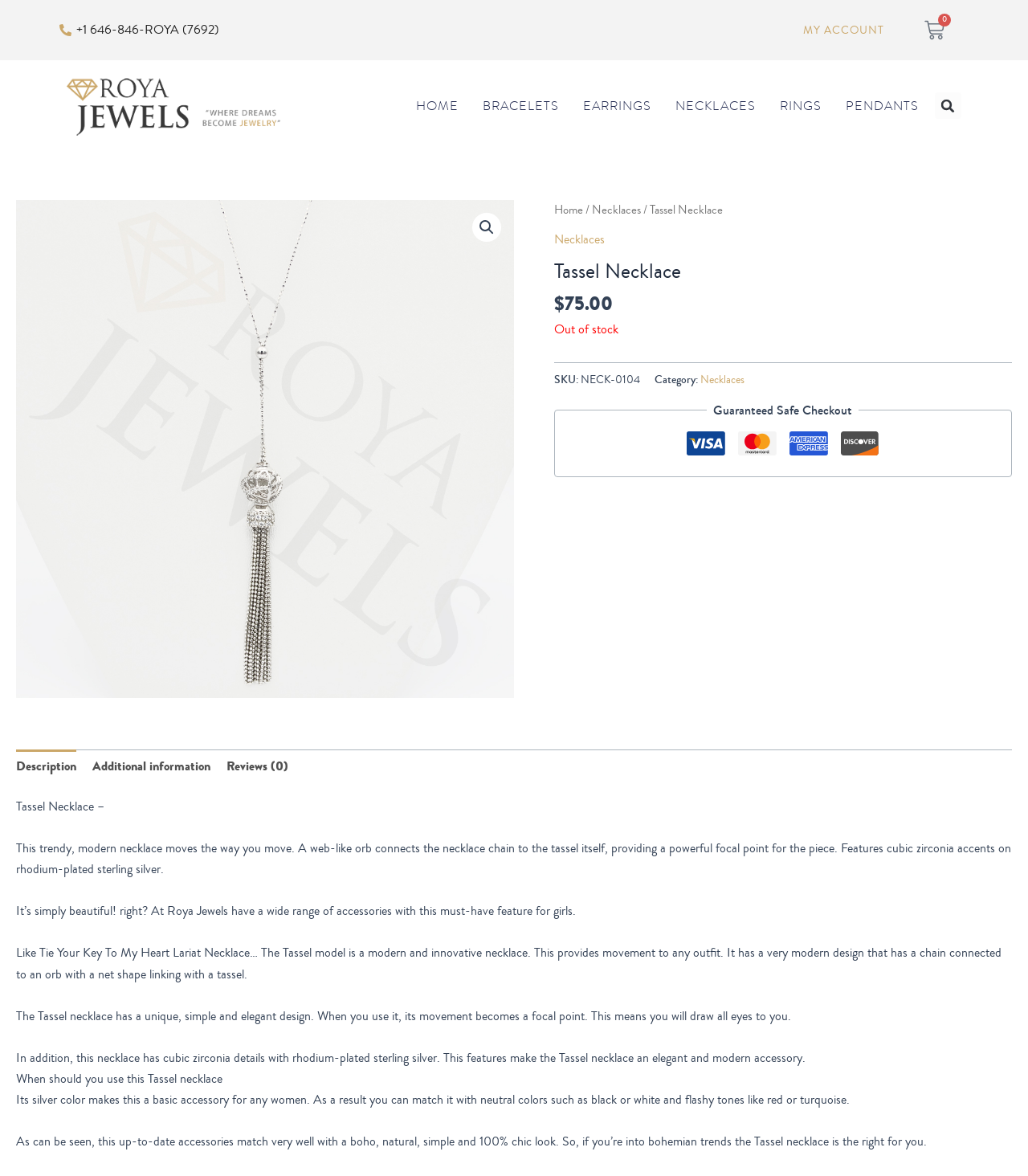Predict the bounding box of the UI element based on this description: "$0.00 0 Cart".

[0.876, 0.007, 0.942, 0.044]